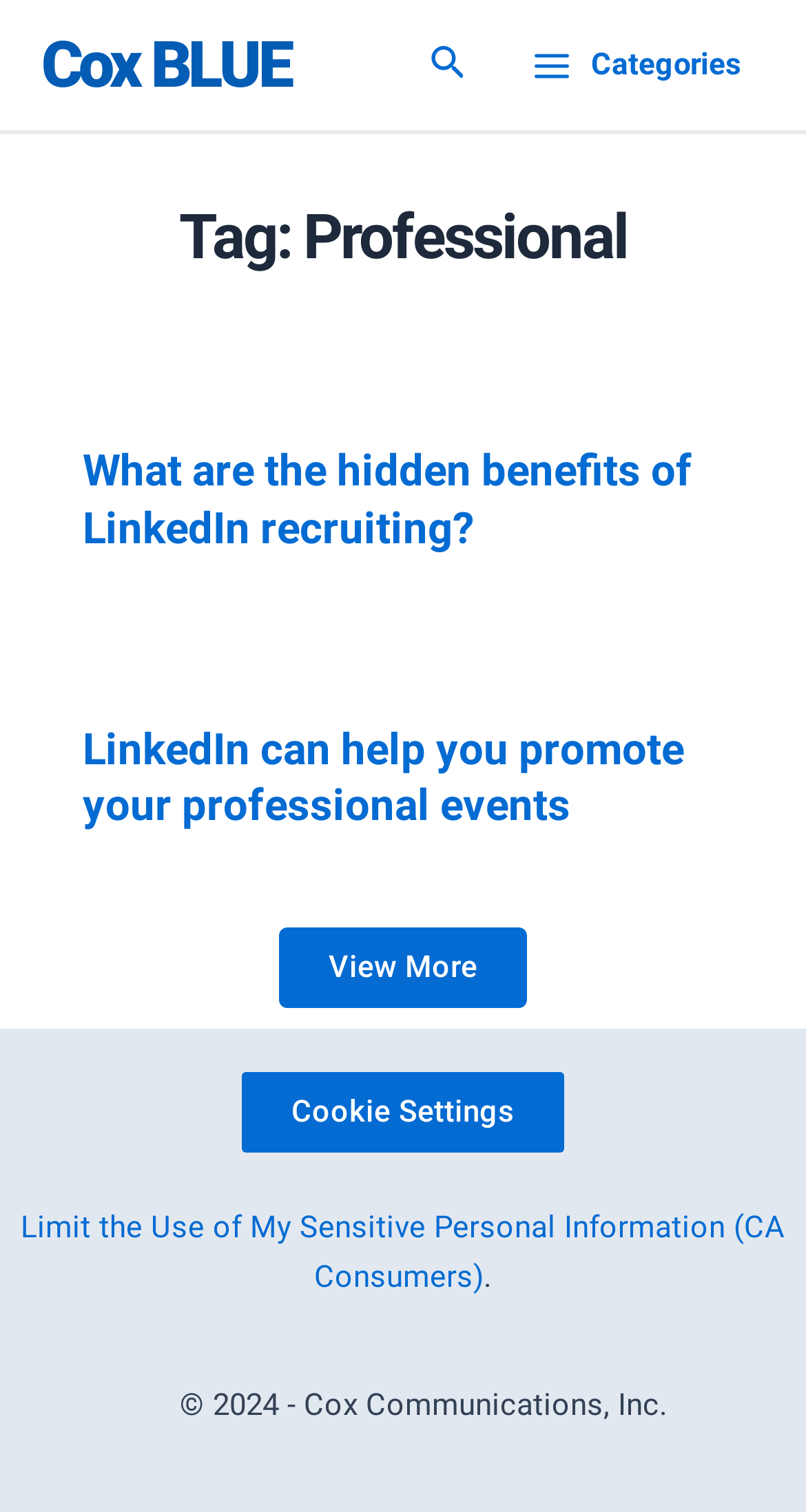Please identify the bounding box coordinates of the area I need to click to accomplish the following instruction: "Click Cox BLUE".

[0.051, 0.017, 0.359, 0.068]